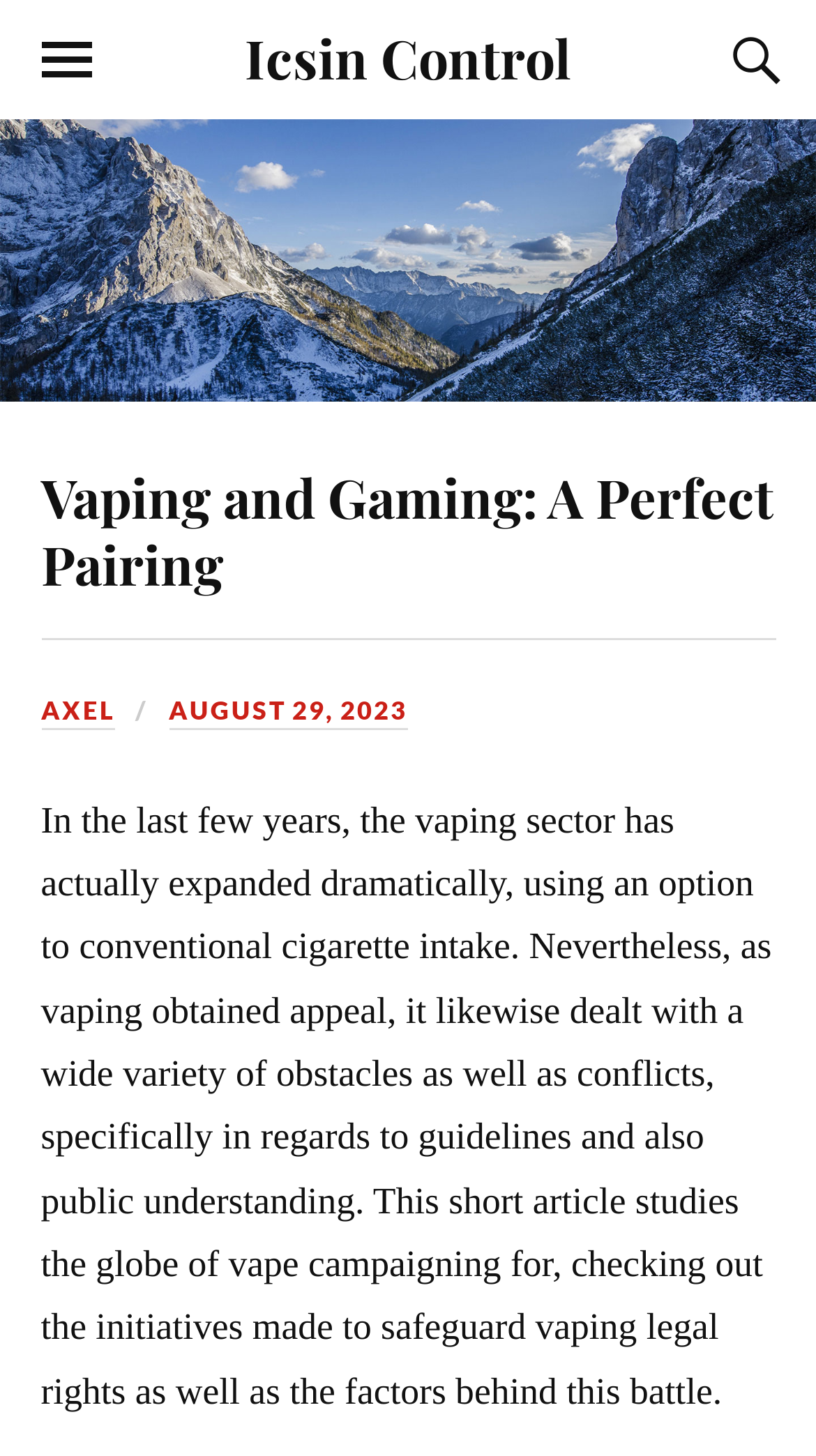Based on the element description: "Axel", identify the UI element and provide its bounding box coordinates. Use four float numbers between 0 and 1, [left, top, right, bottom].

[0.05, 0.478, 0.14, 0.502]